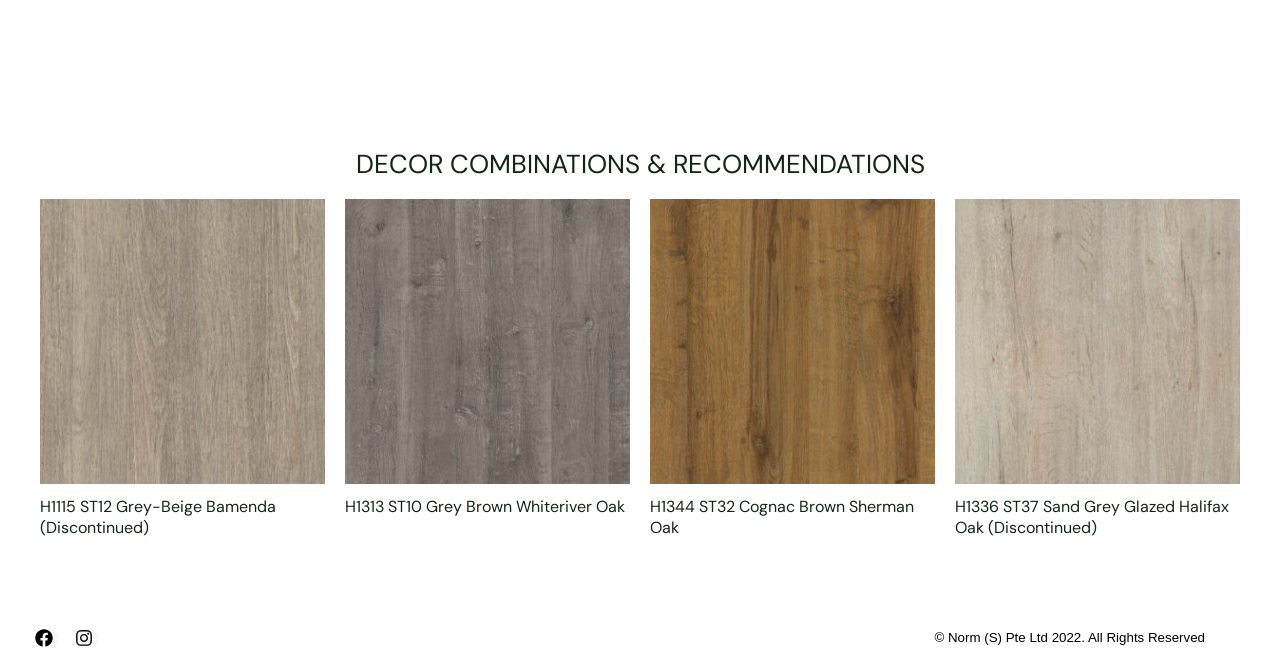Determine the bounding box coordinates for the clickable element to execute this instruction: "View the twitter page". Provide the coordinates as four float numbers between 0 and 1, i.e., [left, top, right, bottom].

[0.059, 0.938, 0.077, 0.965]